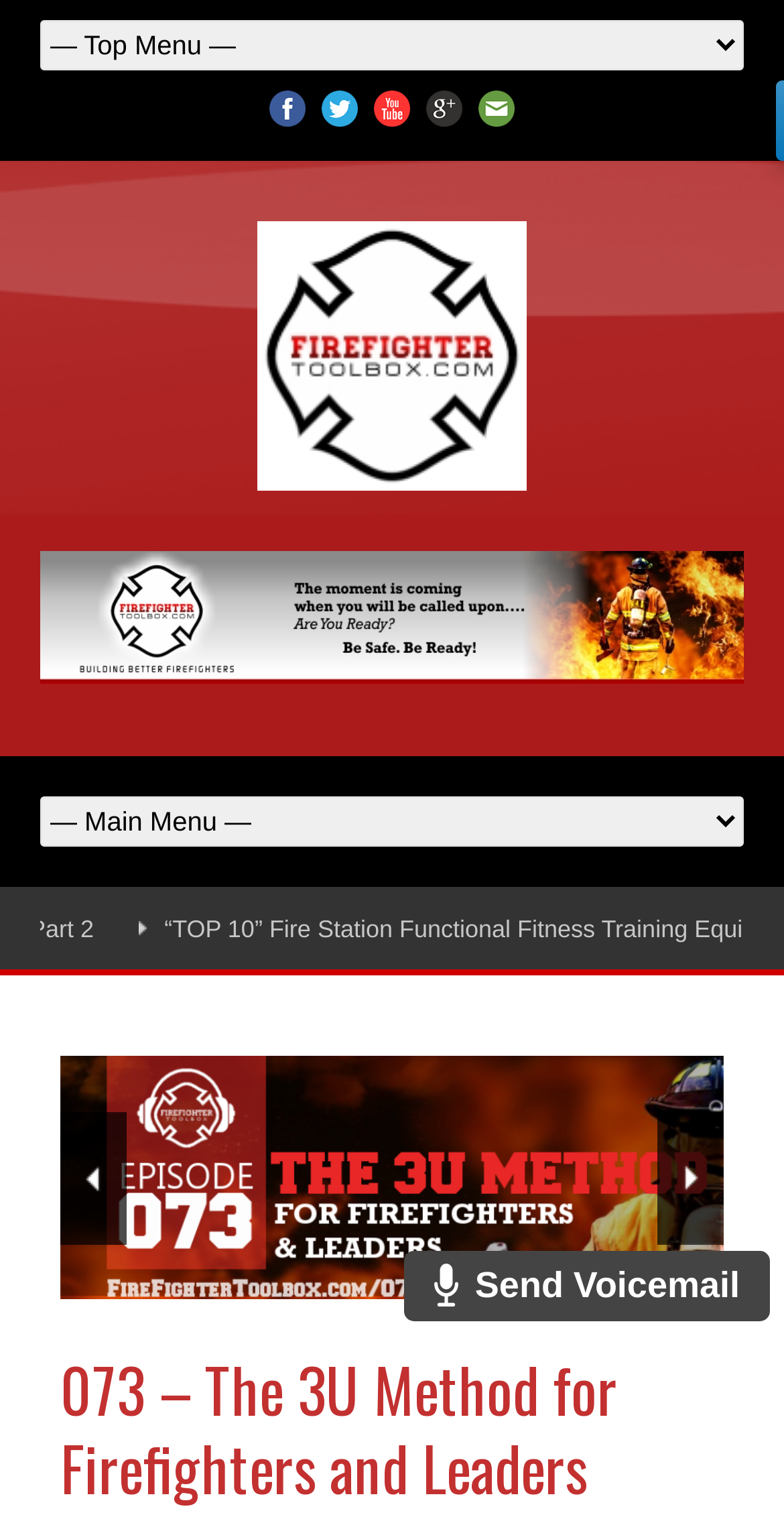Determine the main headline of the webpage and provide its text.

073 – The 3U Method for Firefighters and Leaders